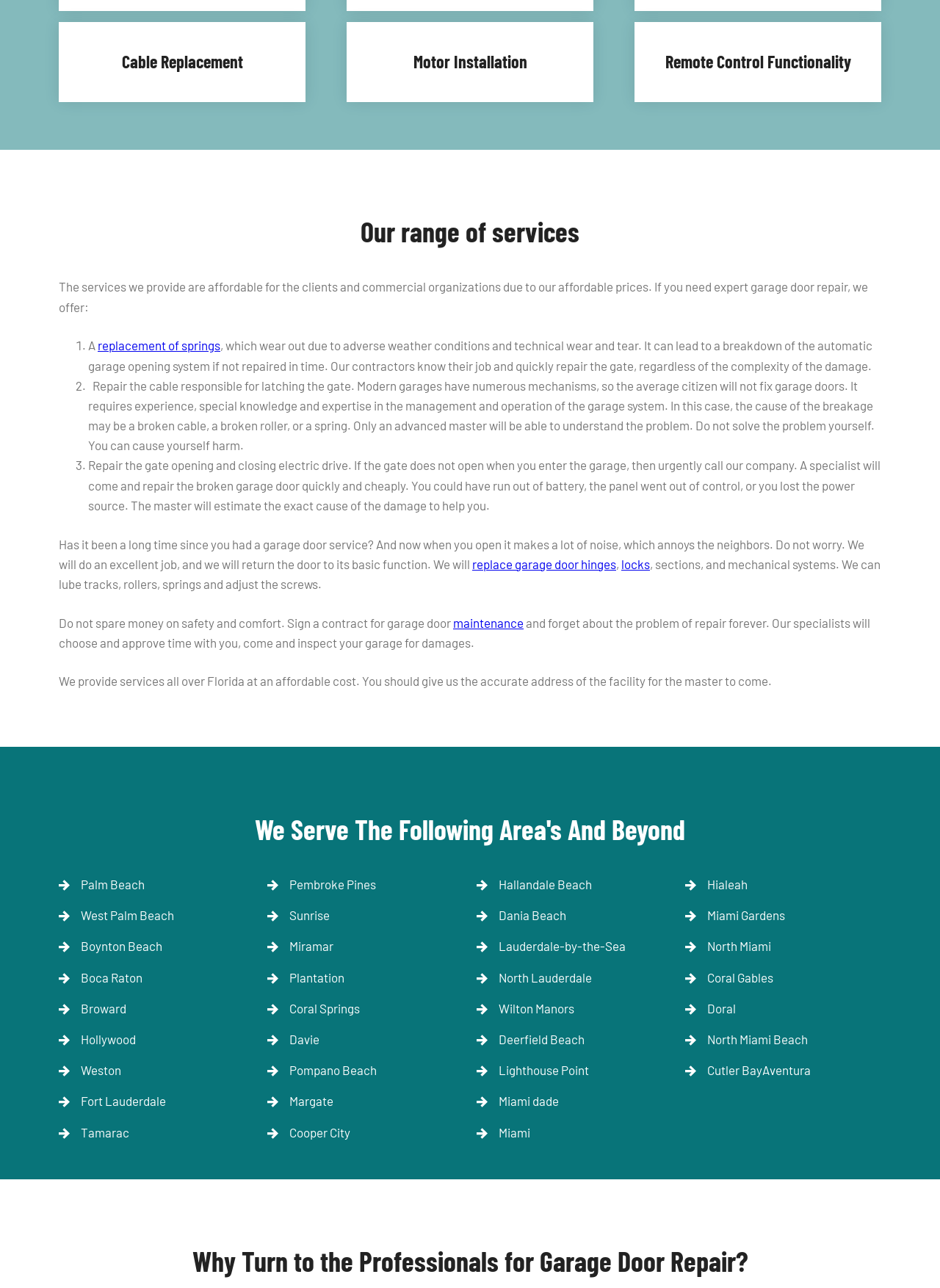Respond with a single word or phrase for the following question: 
Why should I hire a professional for garage door repair?

For safety and comfort